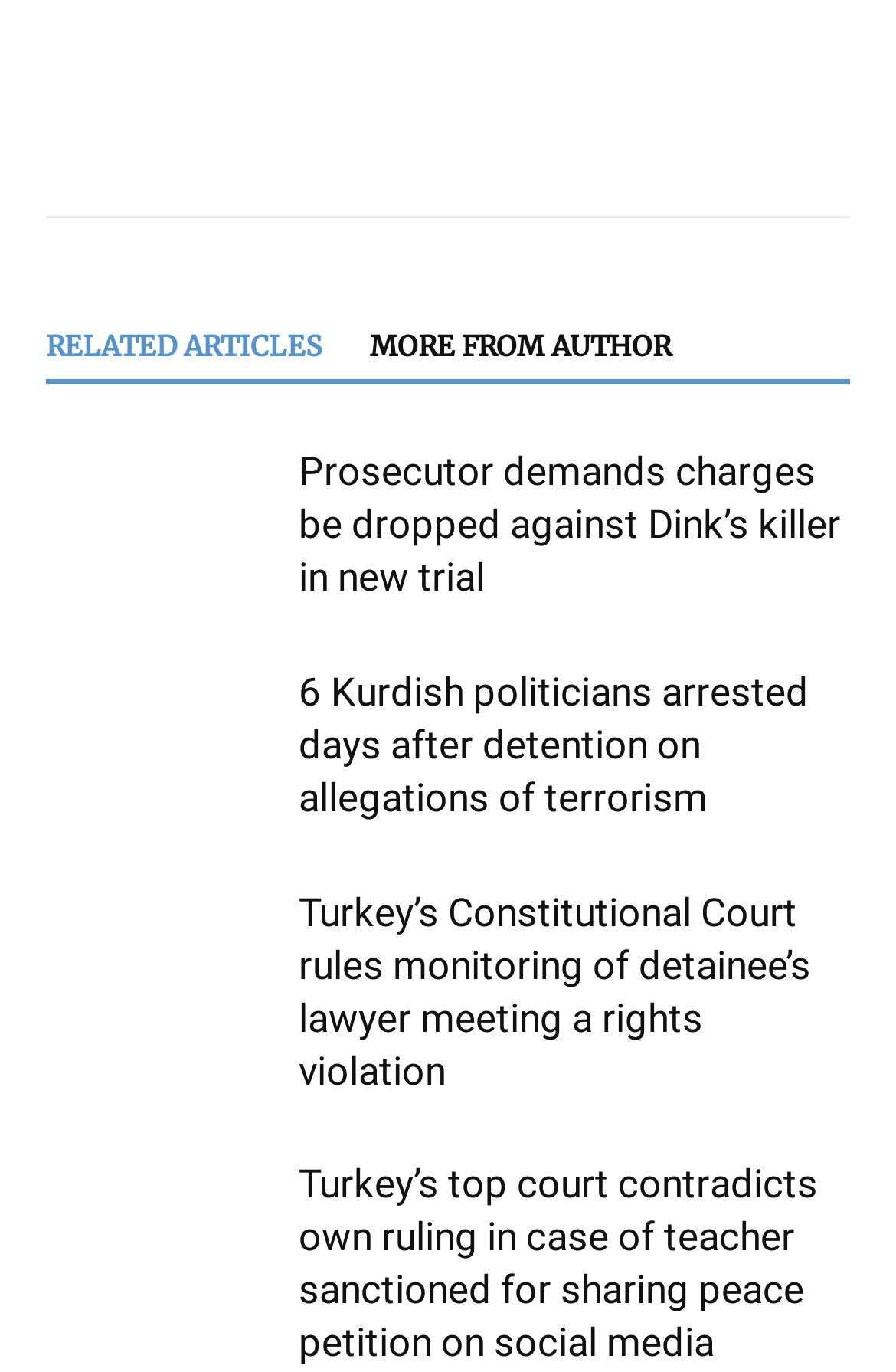Can you find the bounding box coordinates for the element that needs to be clicked to execute this instruction: "Read more about related articles"? The coordinates should be given as four float numbers between 0 and 1, i.e., [left, top, right, bottom].

[0.051, 0.229, 0.413, 0.276]